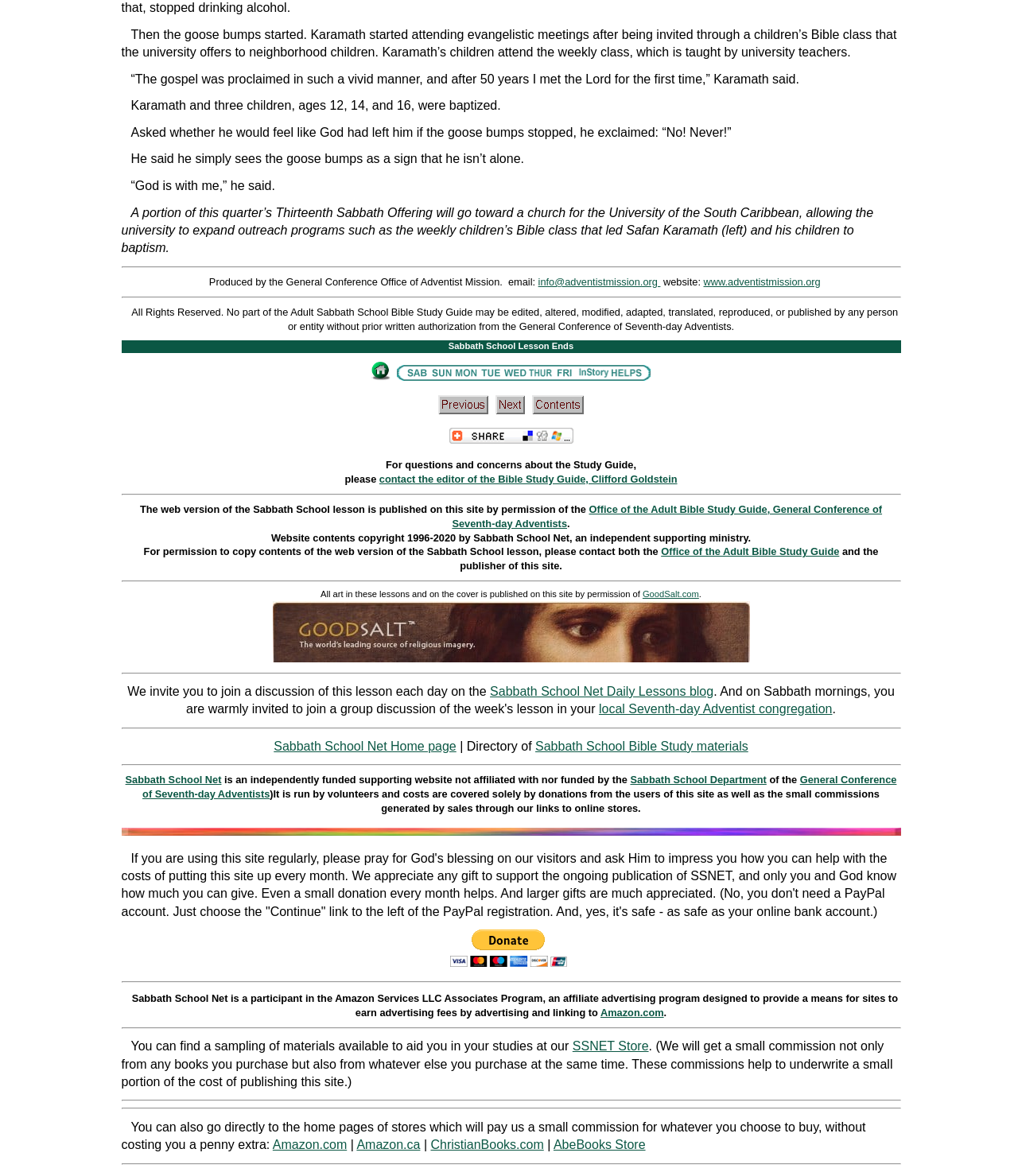Identify the bounding box coordinates of the area you need to click to perform the following instruction: "Go to the Sabbath School Net Home page".

[0.269, 0.629, 0.448, 0.64]